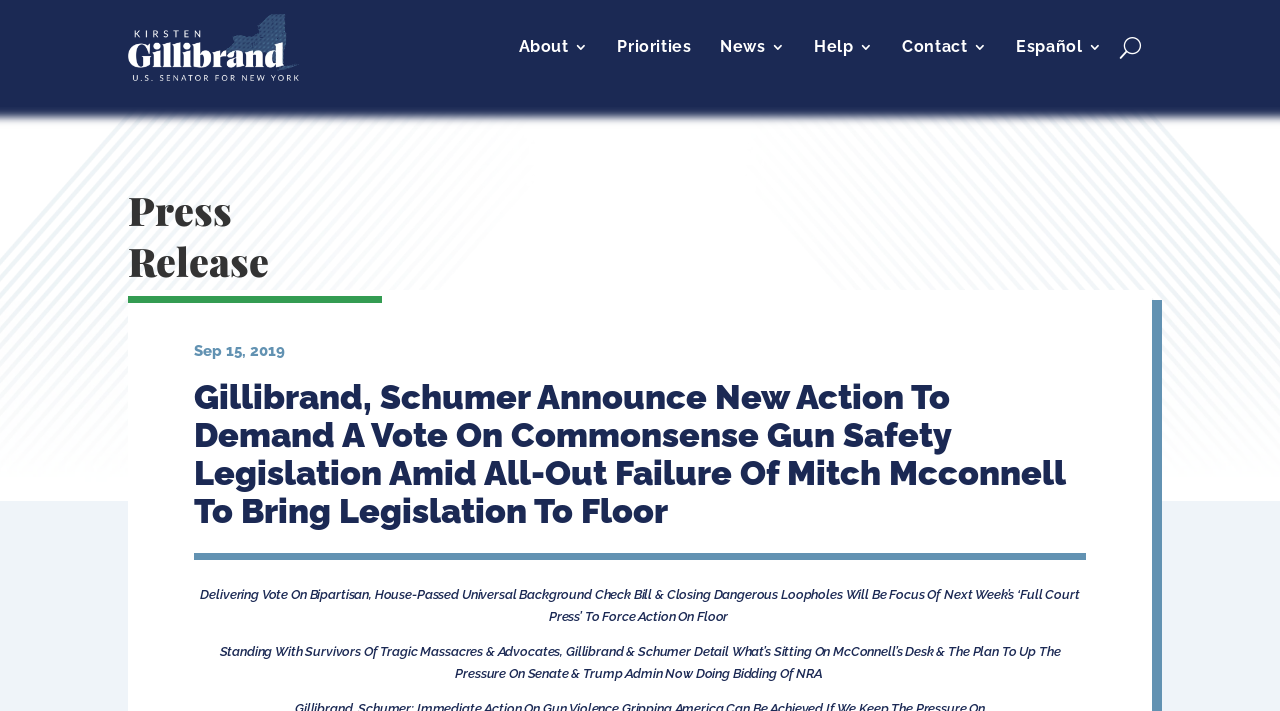Using the format (top-left x, top-left y, bottom-right x, bottom-right y), provide the bounding box coordinates for the described UI element. All values should be floating point numbers between 0 and 1: Español

[0.794, 0.057, 0.861, 0.088]